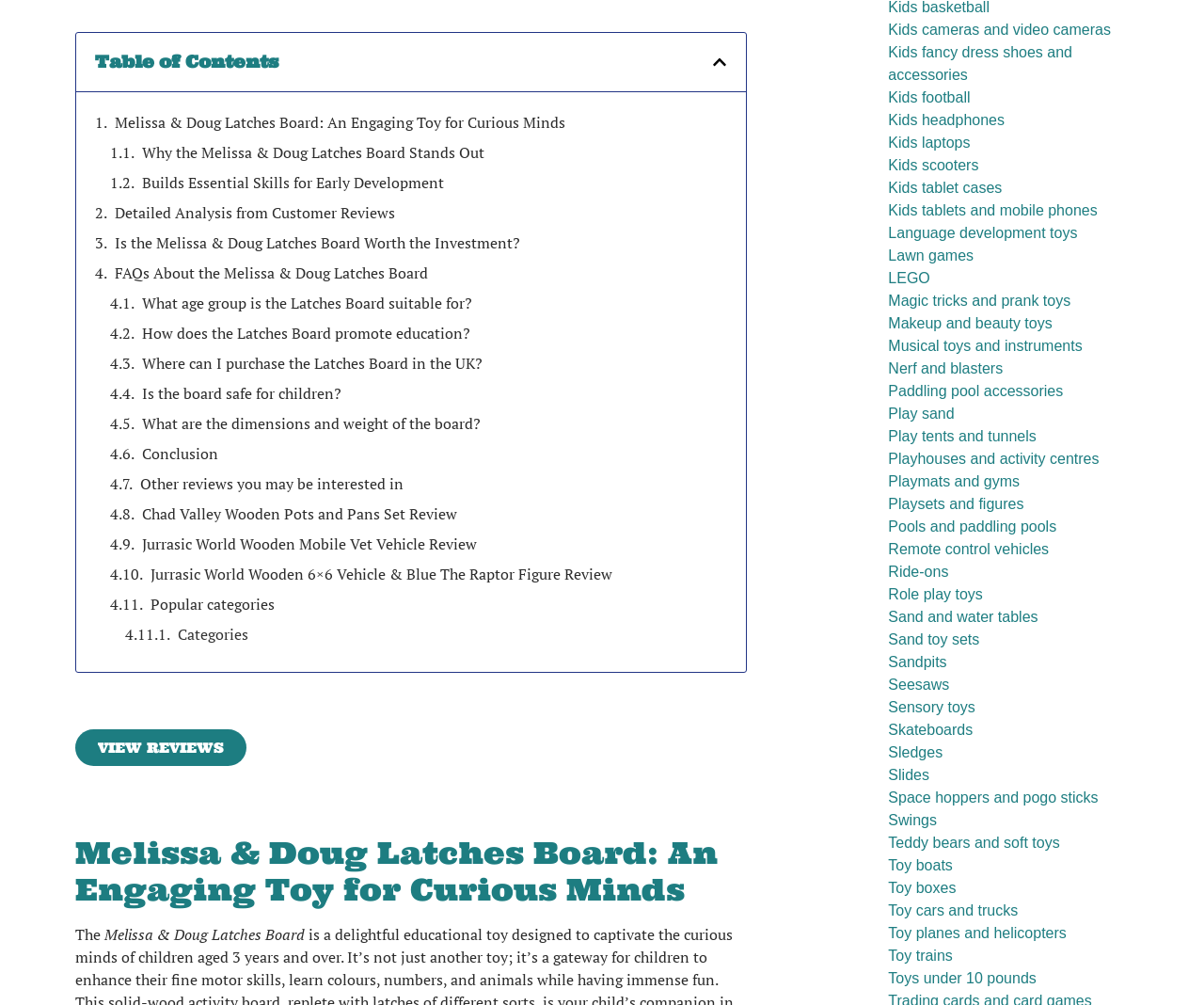What is the title of the first link in the 'Table of Contents' section?
Refer to the screenshot and respond with a concise word or phrase.

Melissa & Doug Latches Board: An Engaging Toy for Curious Minds